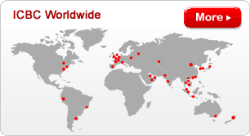Describe every aspect of the image in detail.

The image depicts a global map showcasing the locations of the Industrial and Commercial Bank of China (ICBC) branches around the world. Prominently marked with red dots, these locations highlight ICBC's extensive international presence. At the top right corner, there is a "More" button, inviting viewers to explore further information about ICBC's global network and services. This visual representation underscores ICBC's significant role in the global banking landscape, aligning with its mission to facilitate cross-border financial services and expand its reach in various markets.